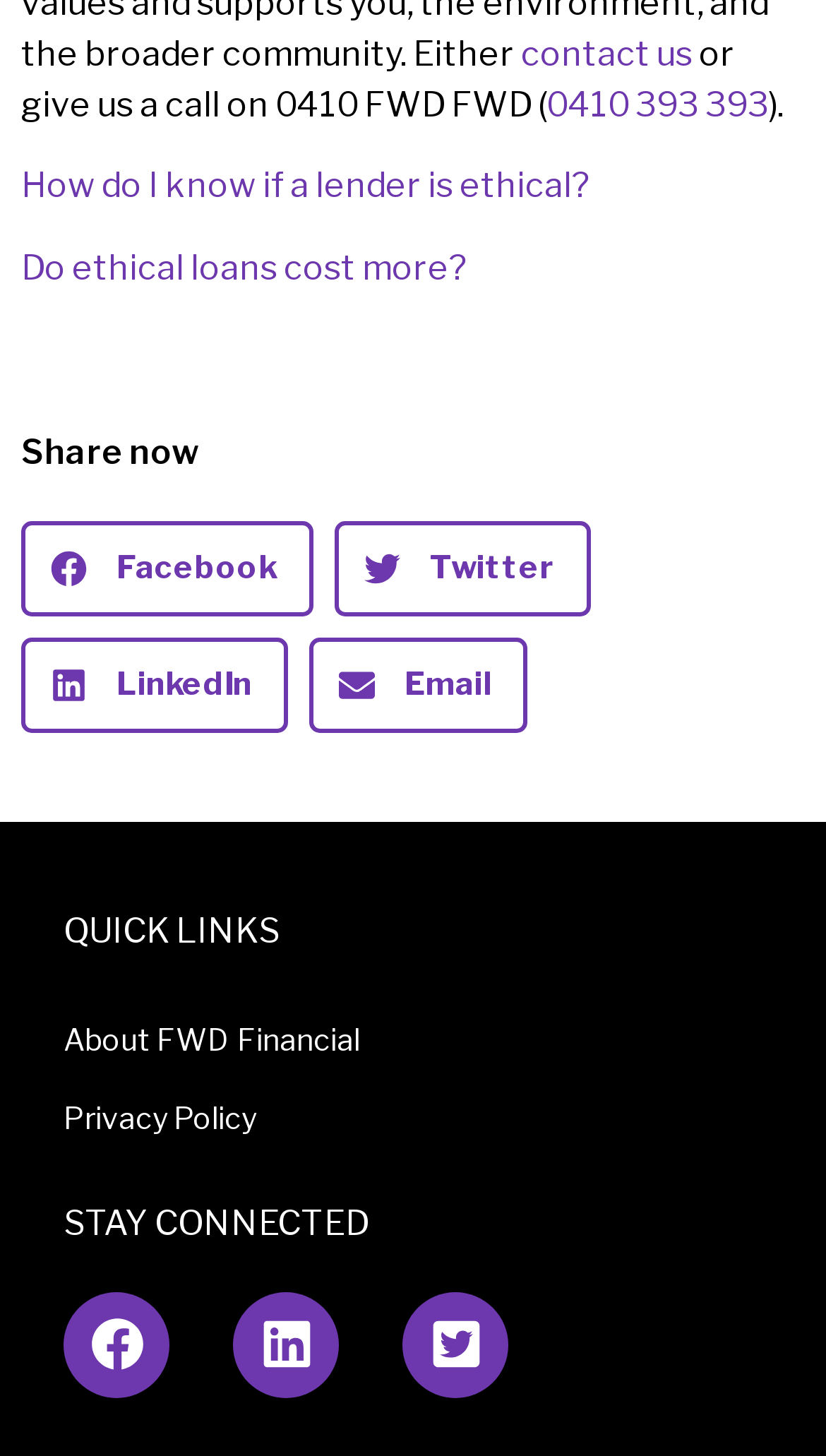Please answer the following question using a single word or phrase: 
How many ways can you stay connected?

3